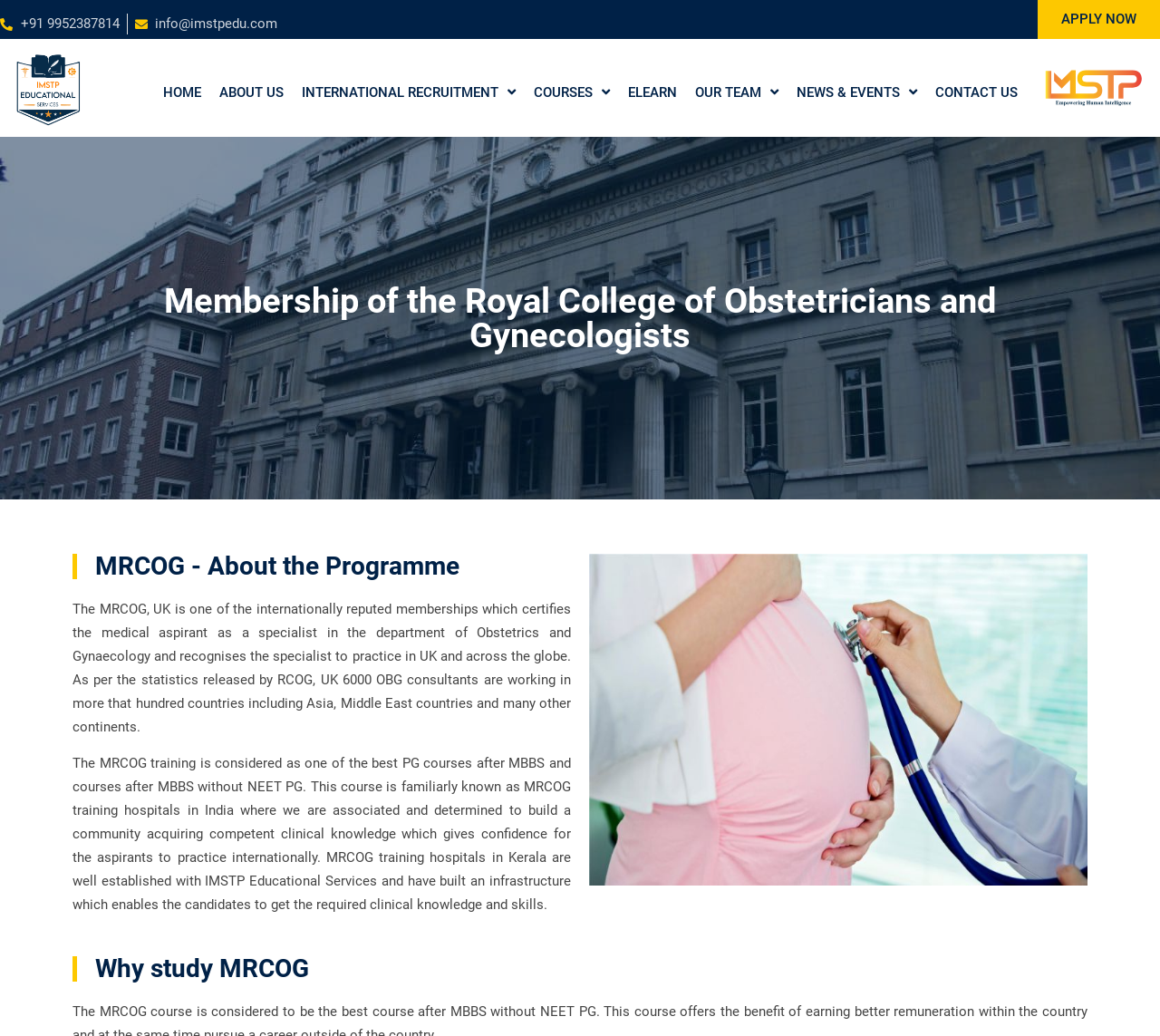Determine the bounding box coordinates of the clickable region to execute the instruction: "Apply now". The coordinates should be four float numbers between 0 and 1, denoted as [left, top, right, bottom].

[0.895, 0.0, 1.0, 0.038]